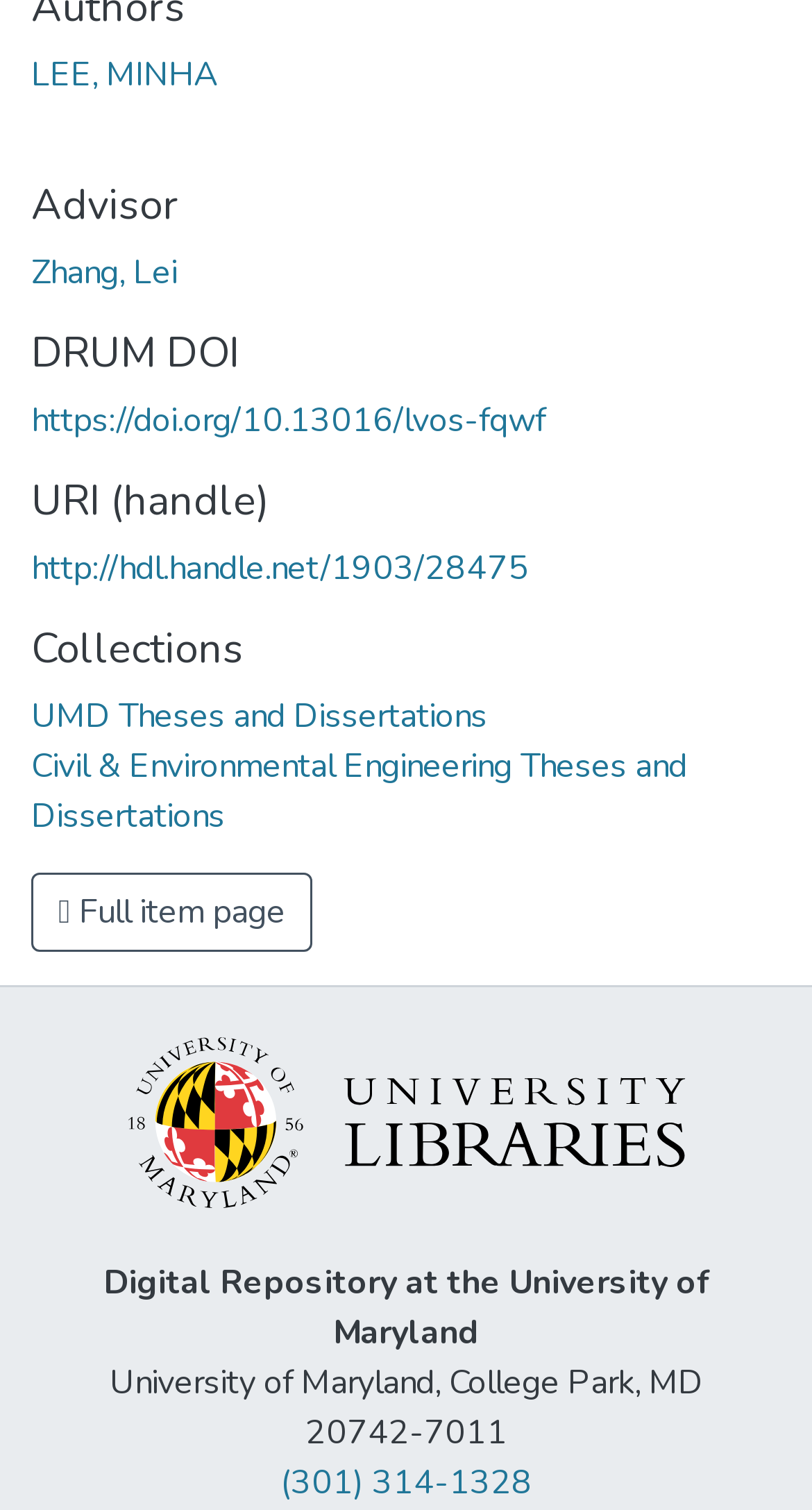What is the DOI of the thesis?
Please answer the question with a detailed response using the information from the screenshot.

The DOI of the thesis is mentioned in the link element with the text 'https://doi.org/10.13016/lvos-fqwf', which is located below the heading 'DRUM DOI' with a bounding box of [0.038, 0.263, 0.672, 0.293]. This link element has an ID of 595.